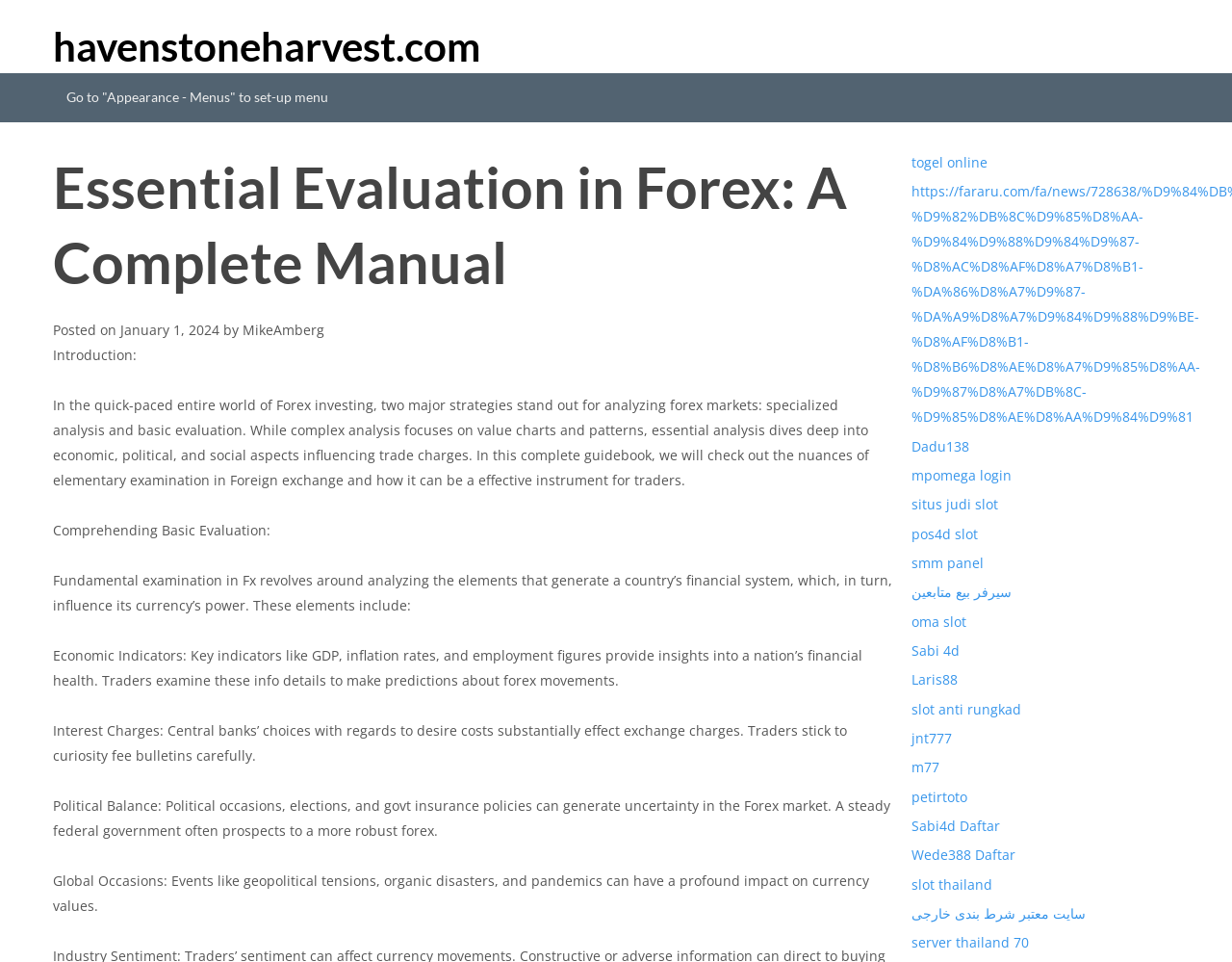Show the bounding box coordinates for the element that needs to be clicked to execute the following instruction: "Click on the link to set up menu". Provide the coordinates in the form of four float numbers between 0 and 1, i.e., [left, top, right, bottom].

[0.043, 0.076, 0.277, 0.127]